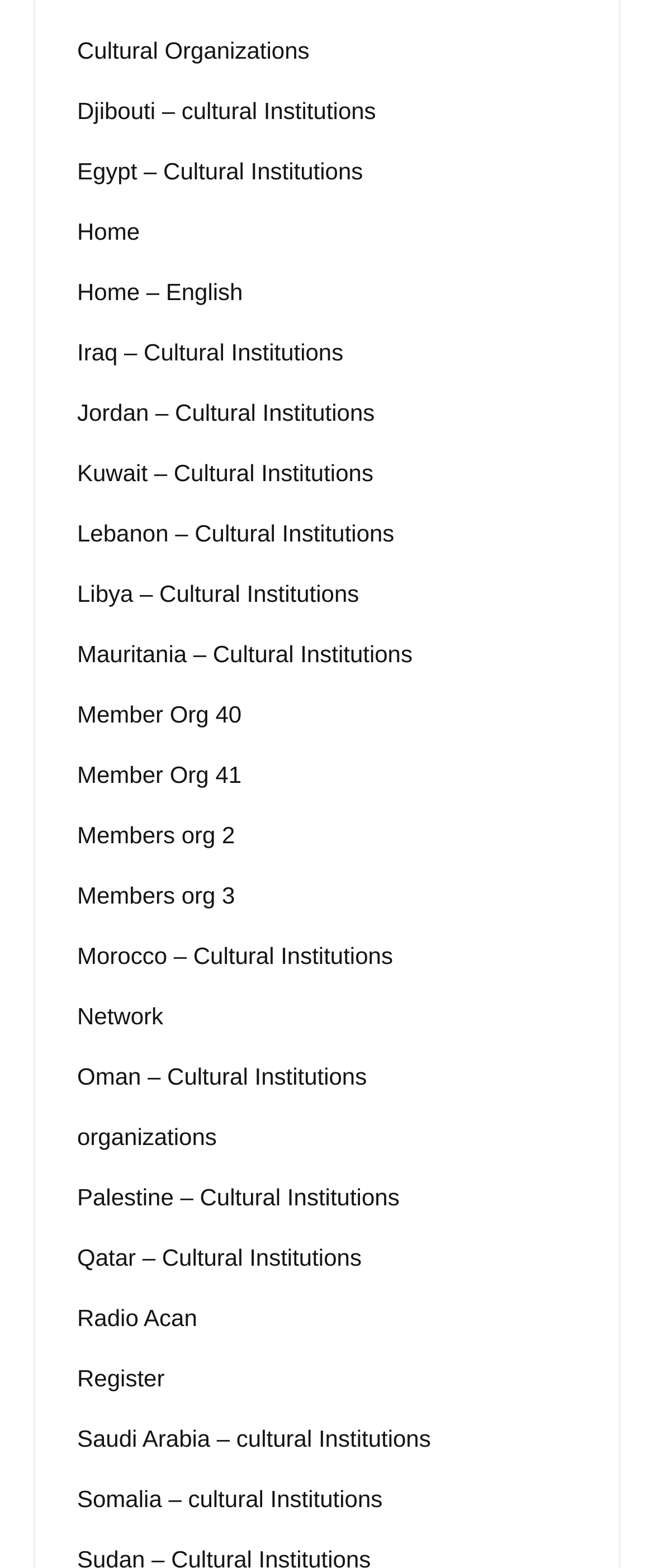Answer the question in a single word or phrase:
How many links are there on the webpage?

26